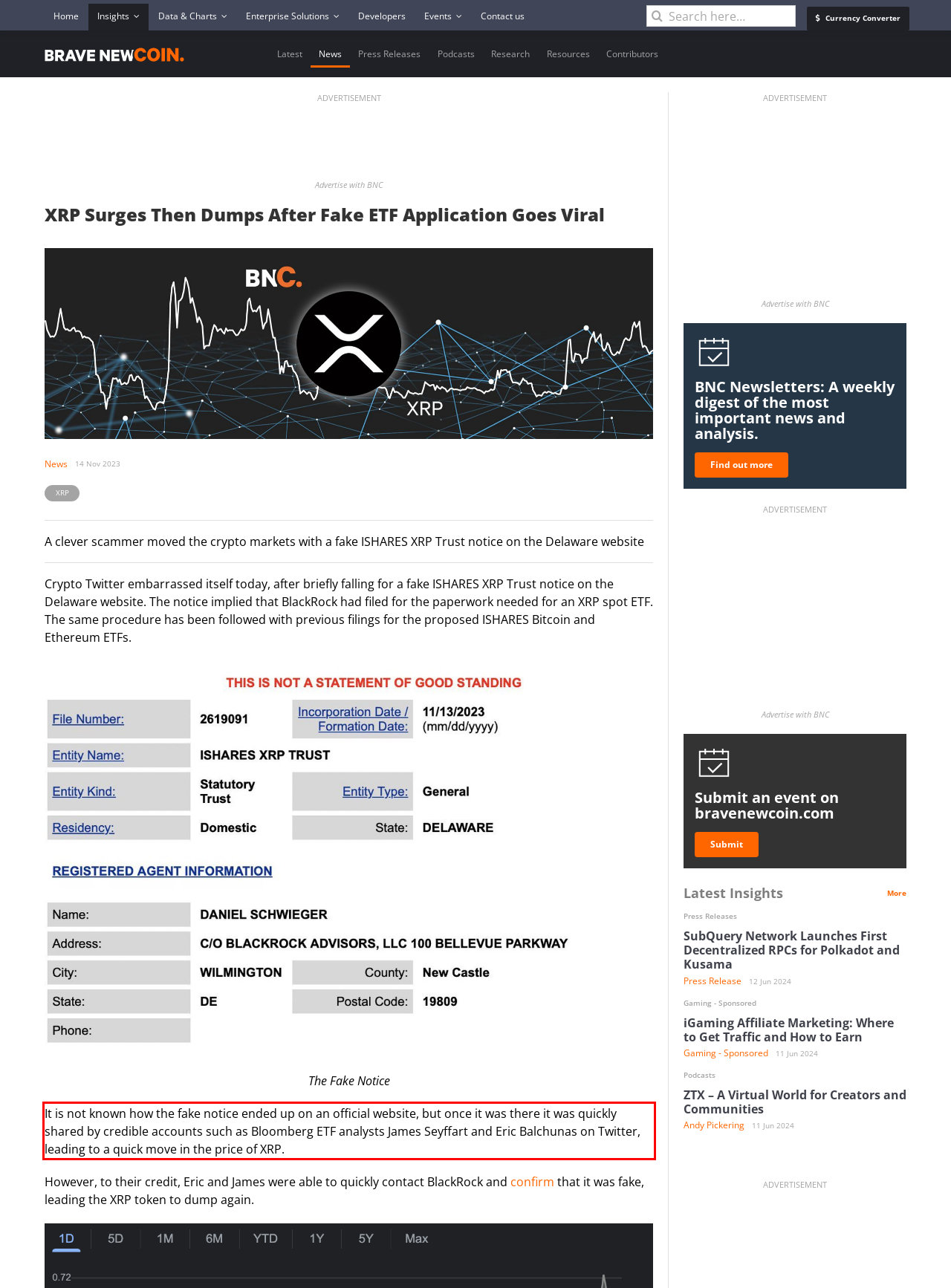Please recognize and transcribe the text located inside the red bounding box in the webpage image.

It is not known how the fake notice ended up on an official website, but once it was there it was quickly shared by credible accounts such as Bloomberg ETF analysts James Seyffart and Eric Balchunas on Twitter, leading to a quick move in the price of XRP.